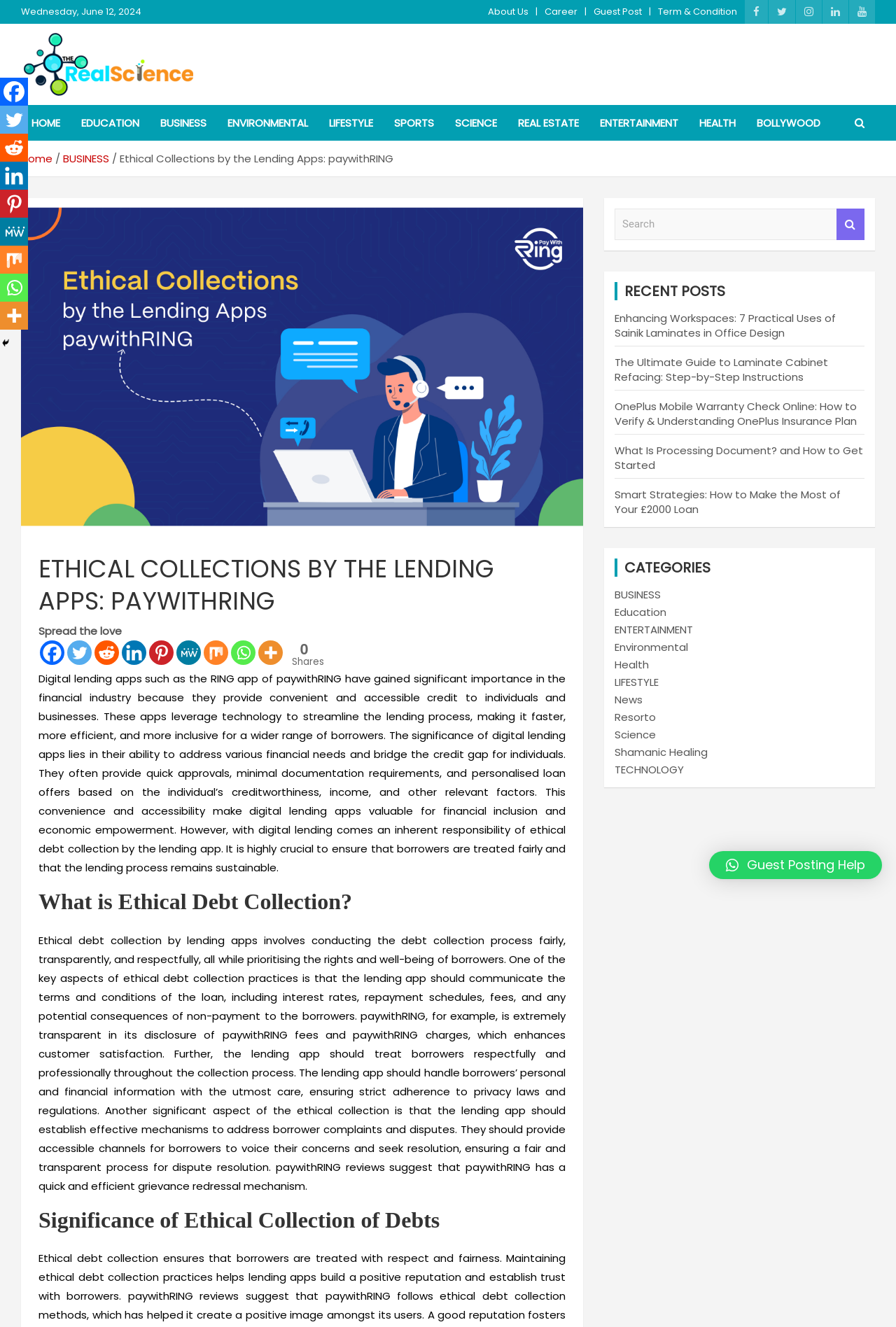Identify the bounding box coordinates for the element you need to click to achieve the following task: "Check the 'Total Shares'". Provide the bounding box coordinates as four float numbers between 0 and 1, in the form [left, top, right, bottom].

[0.326, 0.484, 0.353, 0.502]